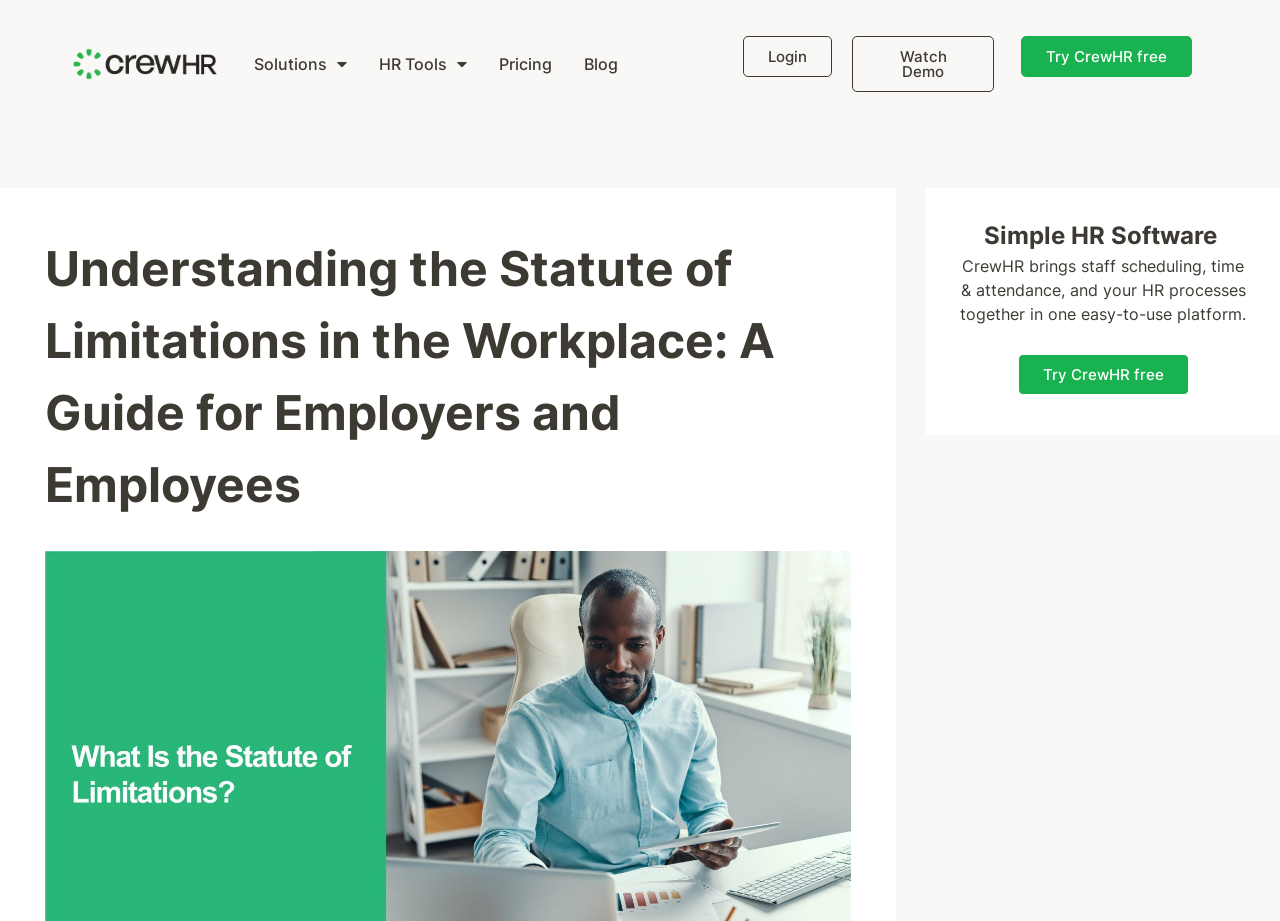Determine the title of the webpage and give its text content.

Understanding the Statute of Limitations in the Workplace: A Guide for Employers and Employees